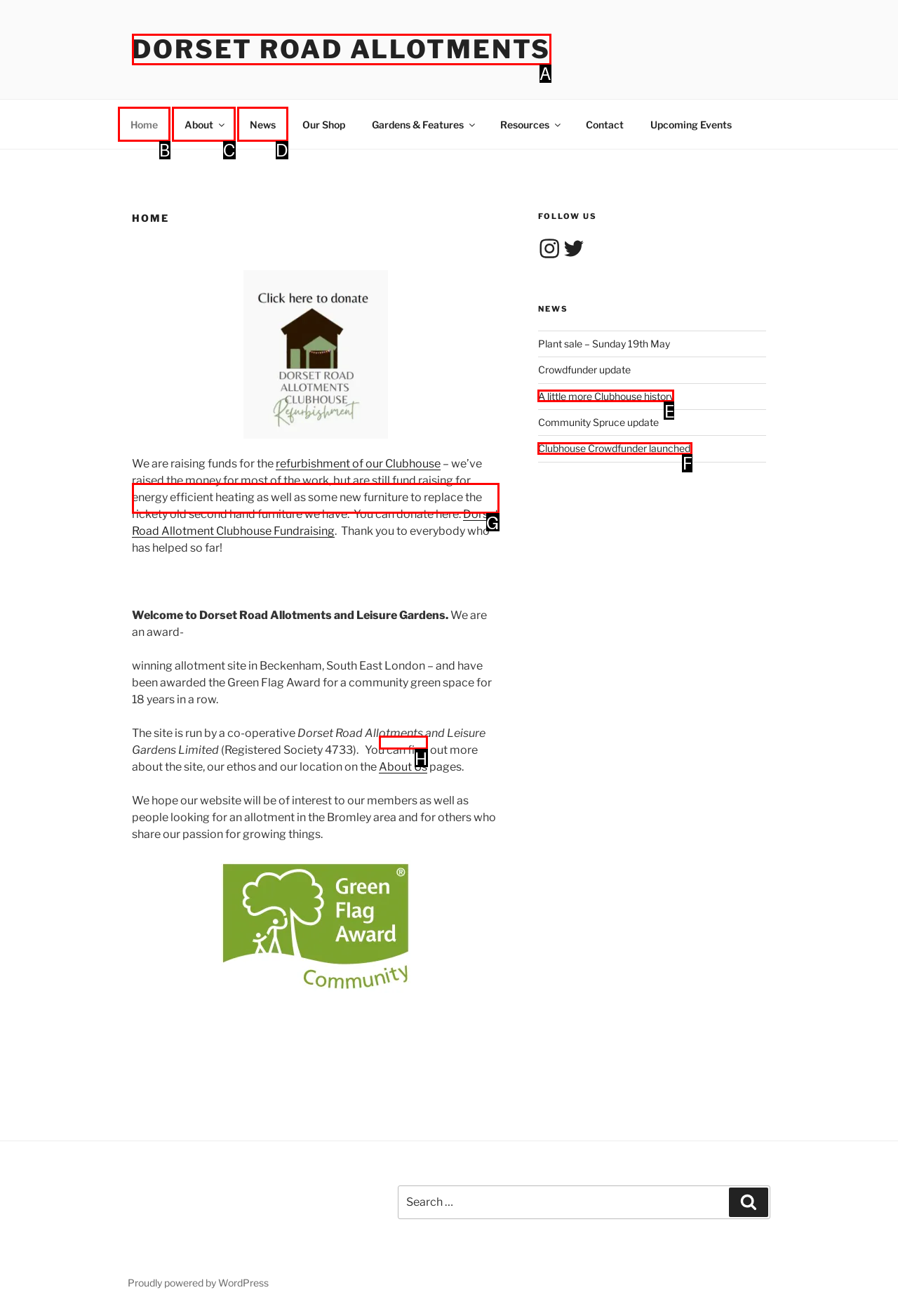Using the provided description: Clubhouse Crowdfunder launched!, select the most fitting option and return its letter directly from the choices.

F